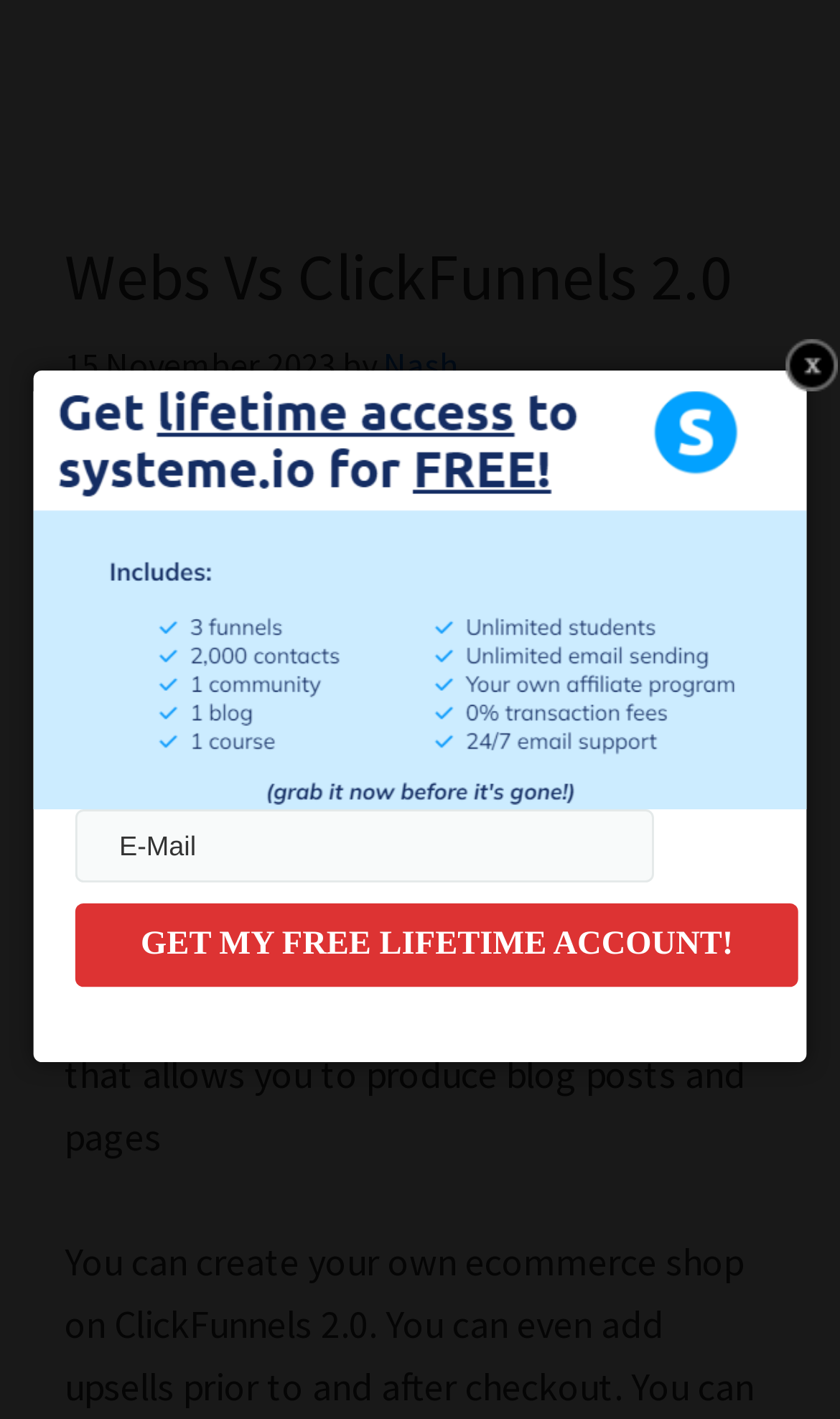What is the name of the author?
Ensure your answer is thorough and detailed.

I found the name of the author by looking at the link element in the header section, which contains the text 'Nash'.